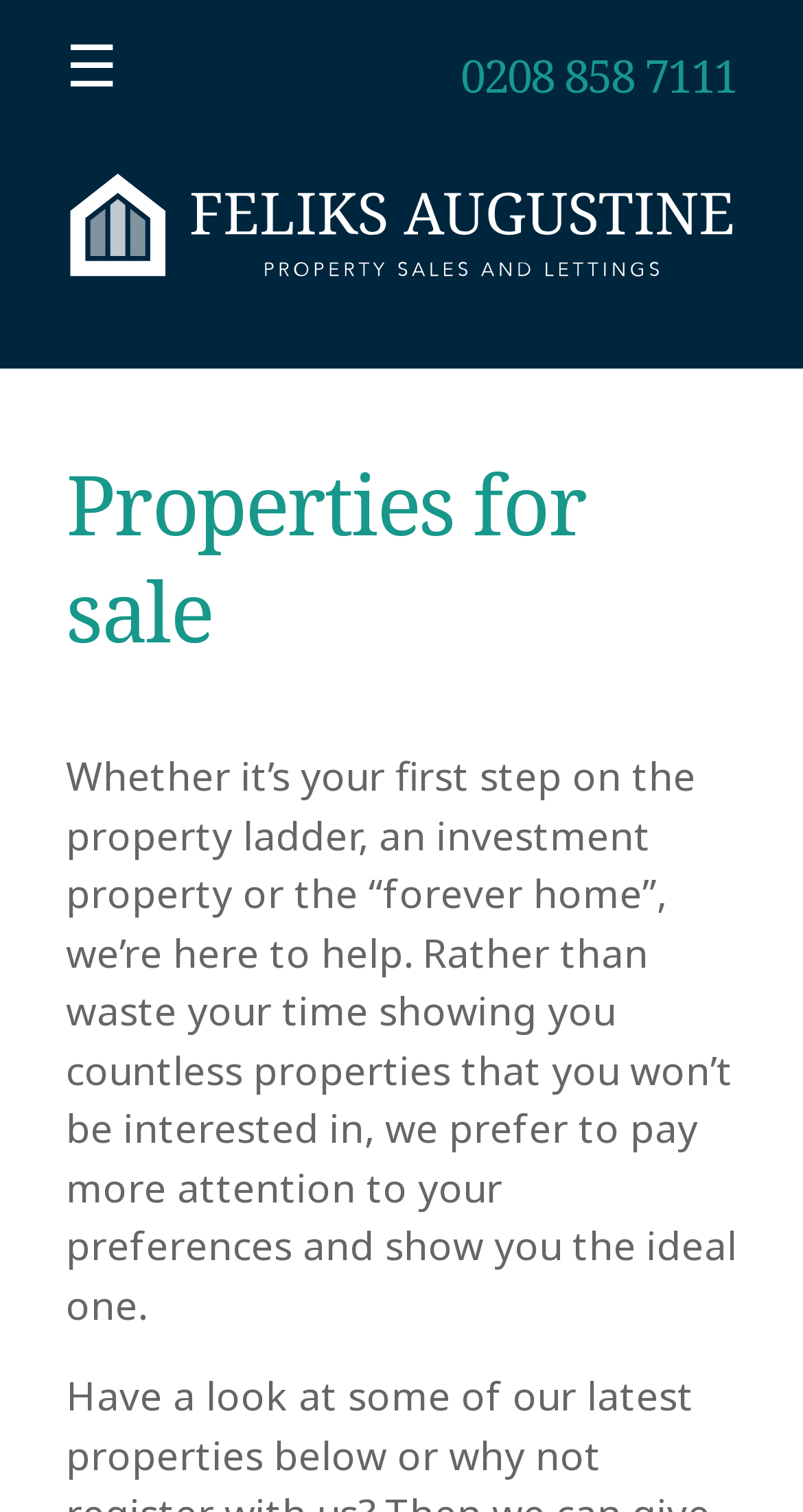Provide the bounding box for the UI element matching this description: "​".

None